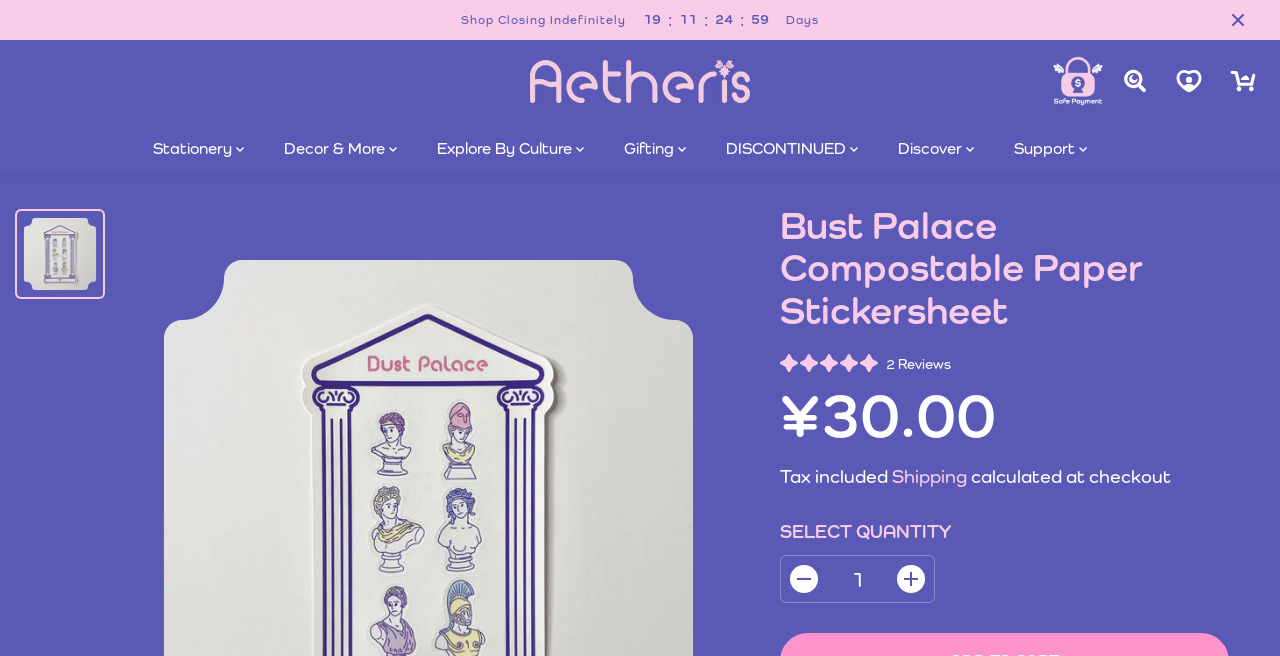What is the purpose of the 'SKIP TO PRODUCT INFORMATION' link?
Please provide a single word or phrase based on the screenshot.

To skip to product information